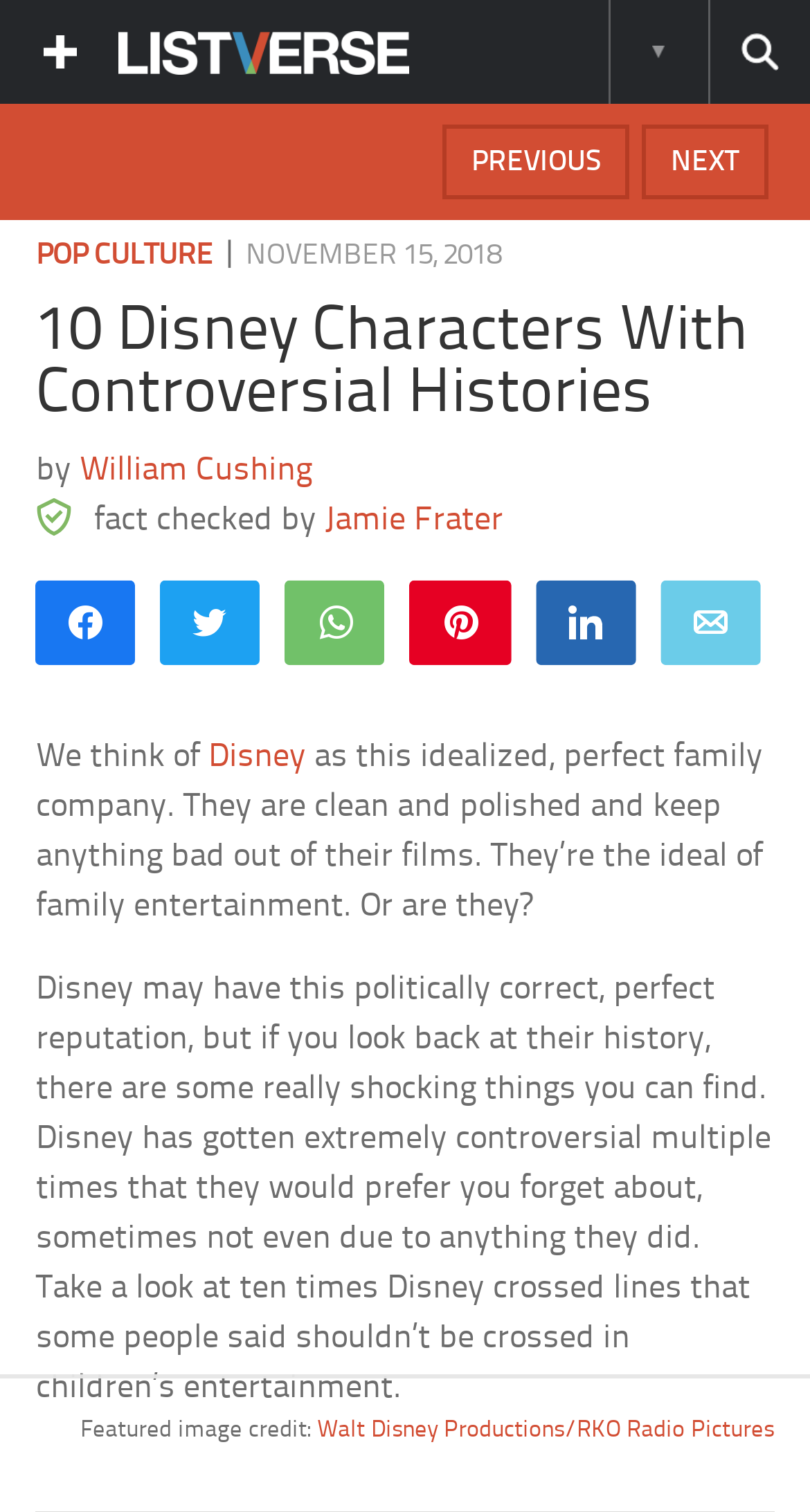Determine the bounding box coordinates for the area that needs to be clicked to fulfill this task: "Go to next page". The coordinates must be given as four float numbers between 0 and 1, i.e., [left, top, right, bottom].

[0.792, 0.082, 0.949, 0.131]